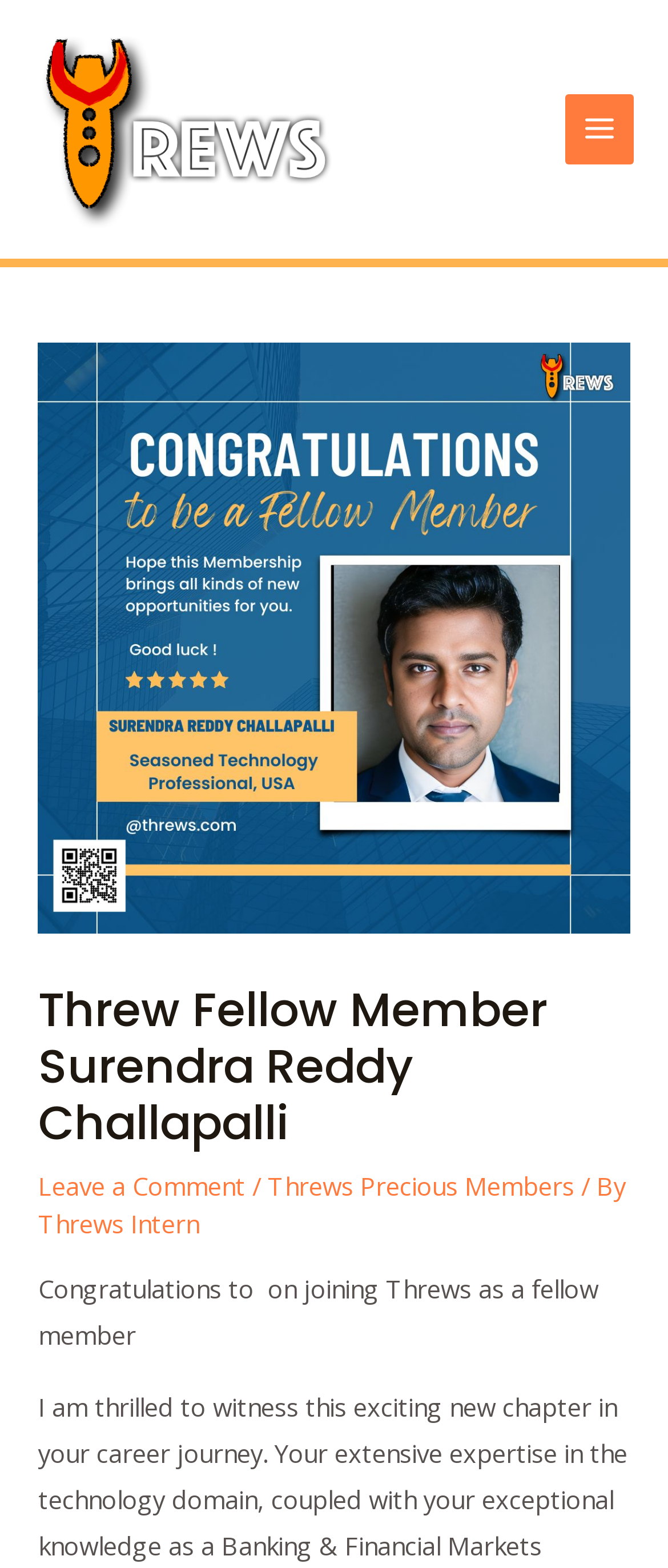Identify the bounding box coordinates for the UI element described as follows: Threws Precious Members. Use the format (top-left x, top-left y, bottom-right x, bottom-right y) and ensure all values are floating point numbers between 0 and 1.

[0.401, 0.745, 0.86, 0.767]